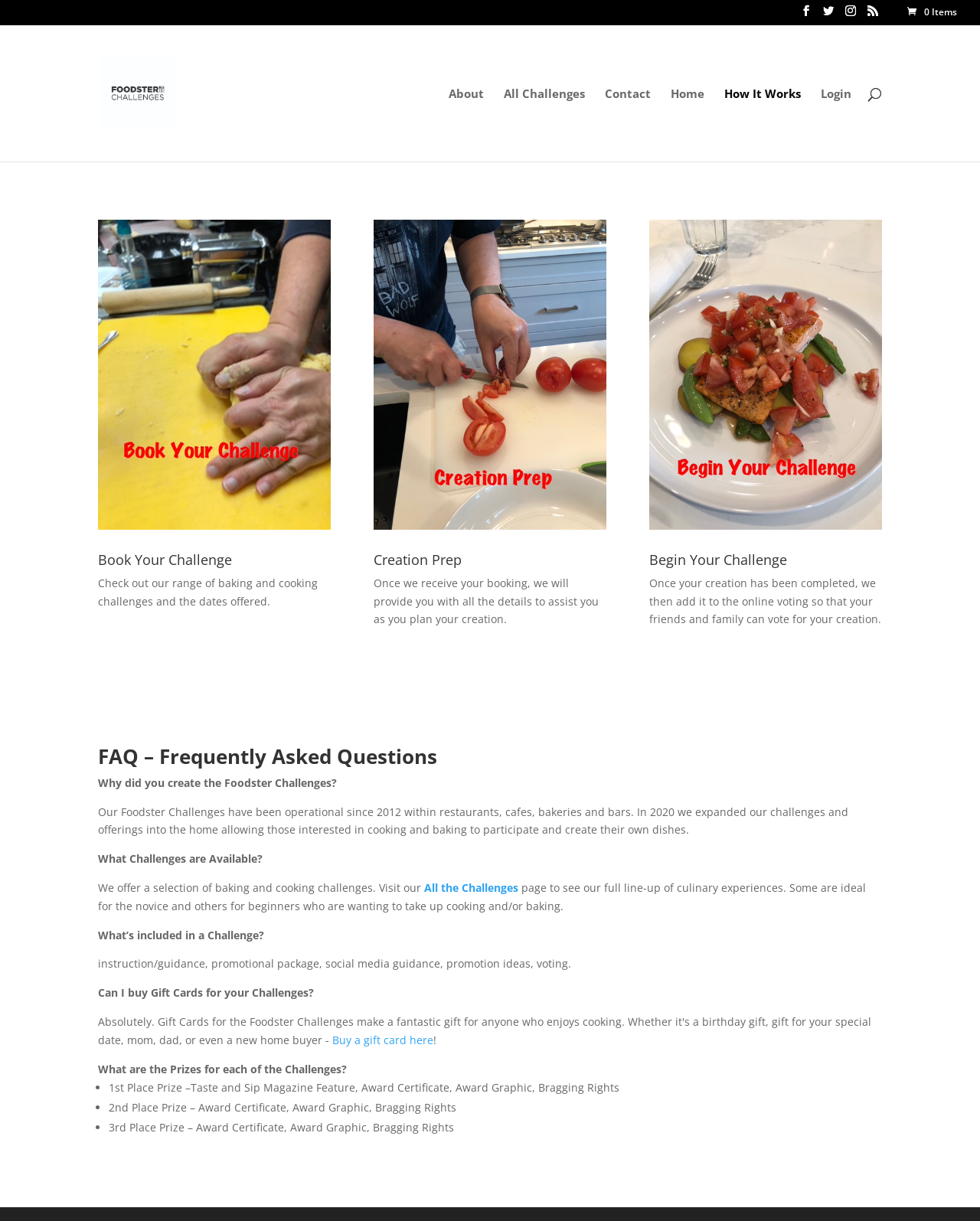Please answer the following question using a single word or phrase: 
What is the first place prize for a Foodster Challenge?

Taste and Sip Magazine Feature